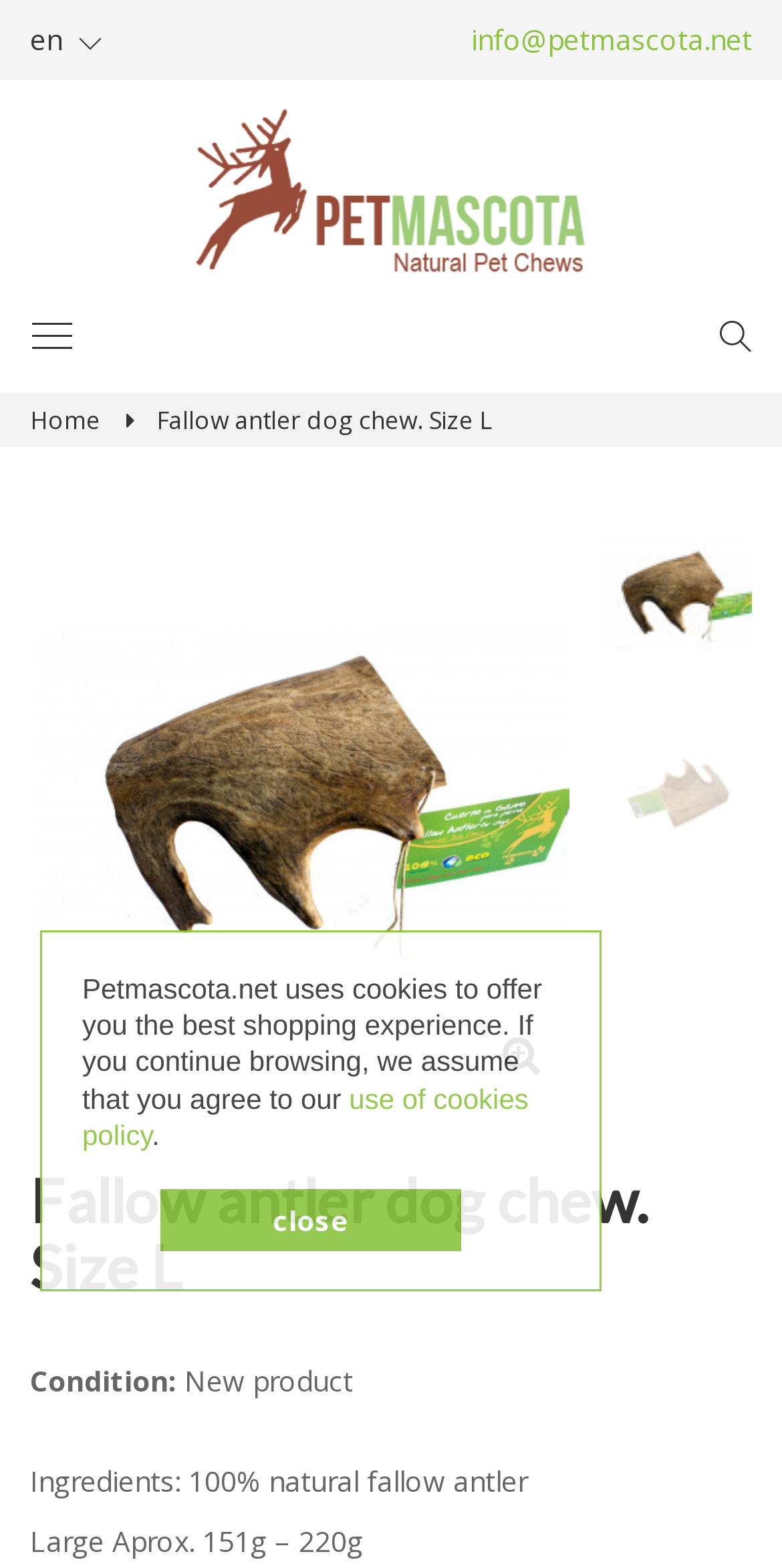Can you locate the main headline on this webpage and provide its text content?

Fallow antler dog chew. Size L